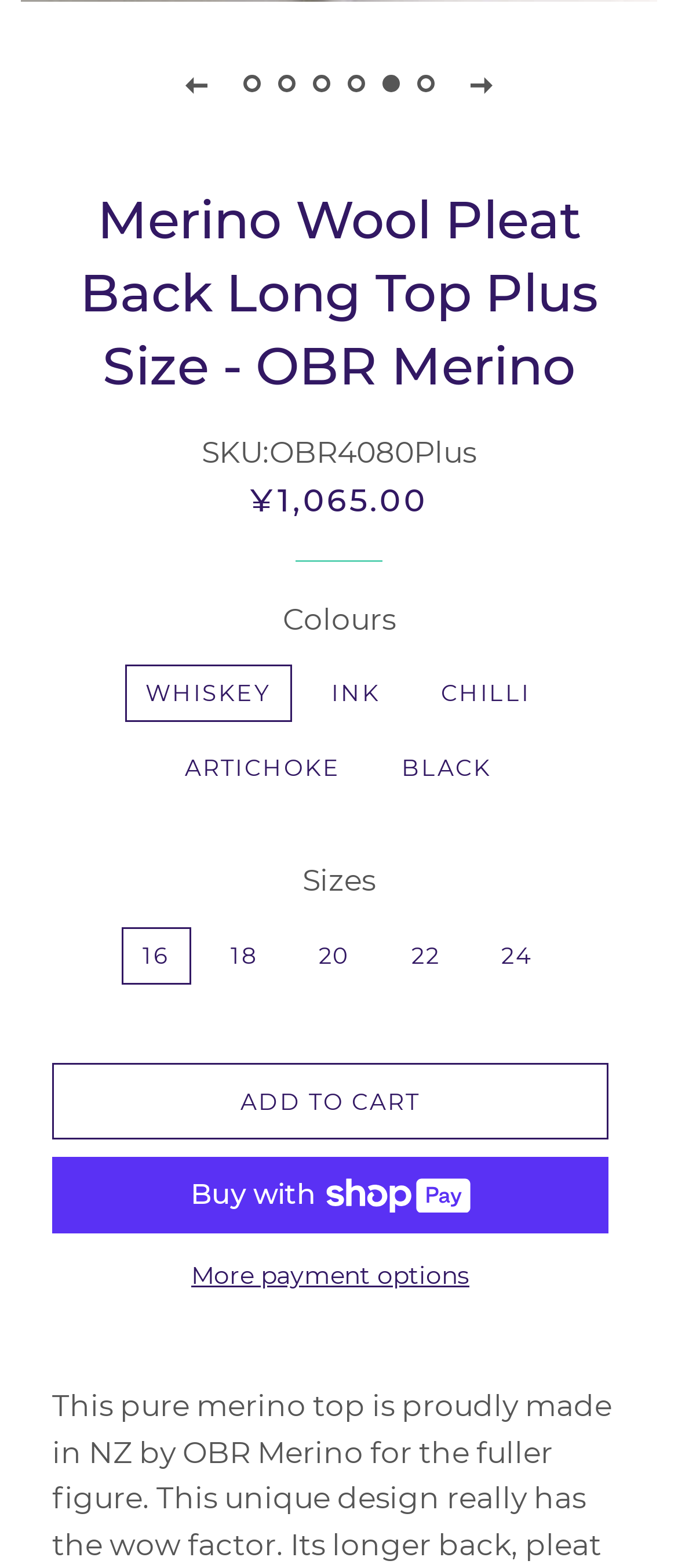Please specify the bounding box coordinates of the area that should be clicked to accomplish the following instruction: "Click the 'ADD TO CART' button". The coordinates should consist of four float numbers between 0 and 1, i.e., [left, top, right, bottom].

[0.077, 0.678, 0.897, 0.727]